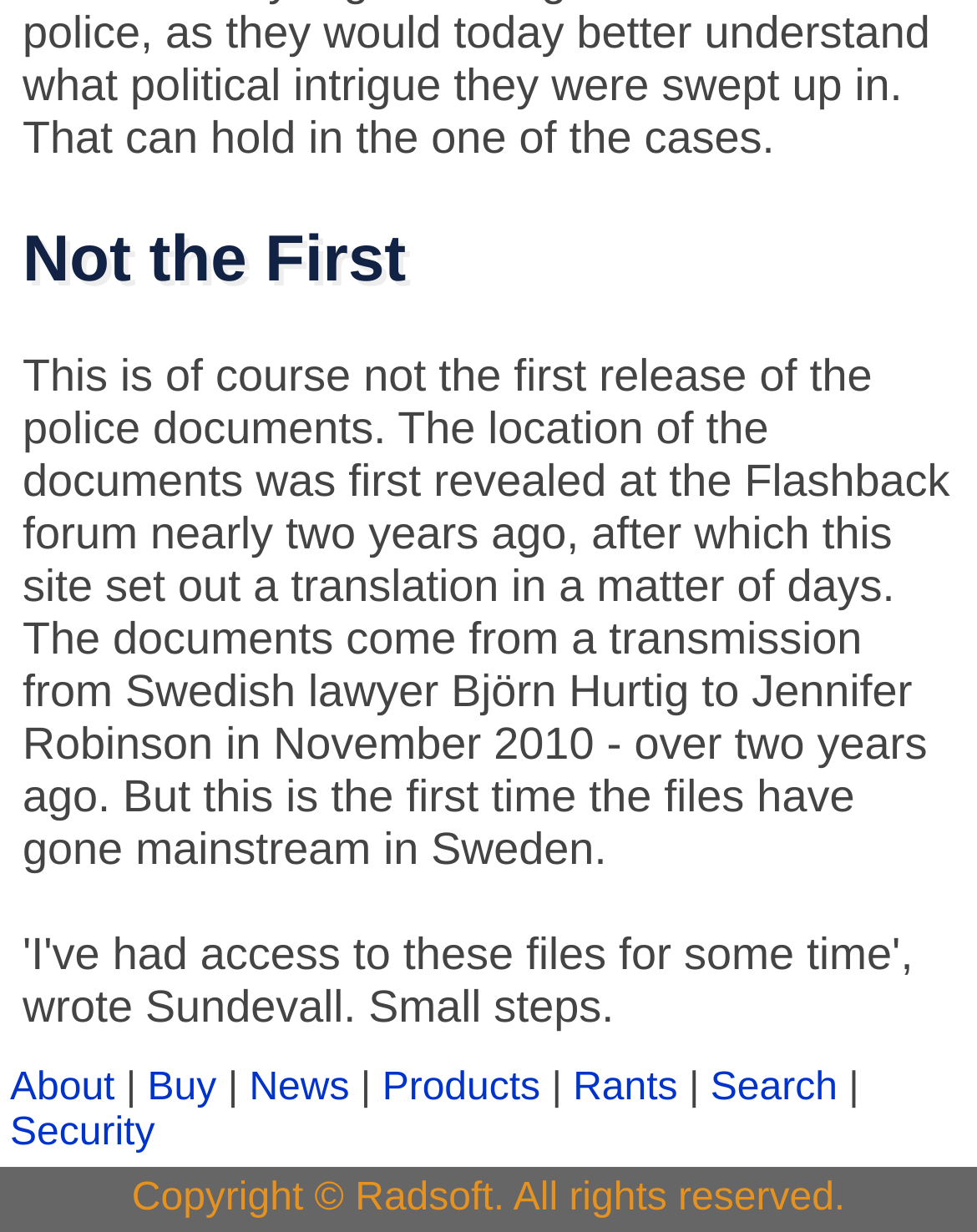Predict the bounding box coordinates of the area that should be clicked to accomplish the following instruction: "click About". The bounding box coordinates should consist of four float numbers between 0 and 1, i.e., [left, top, right, bottom].

[0.01, 0.866, 0.117, 0.901]